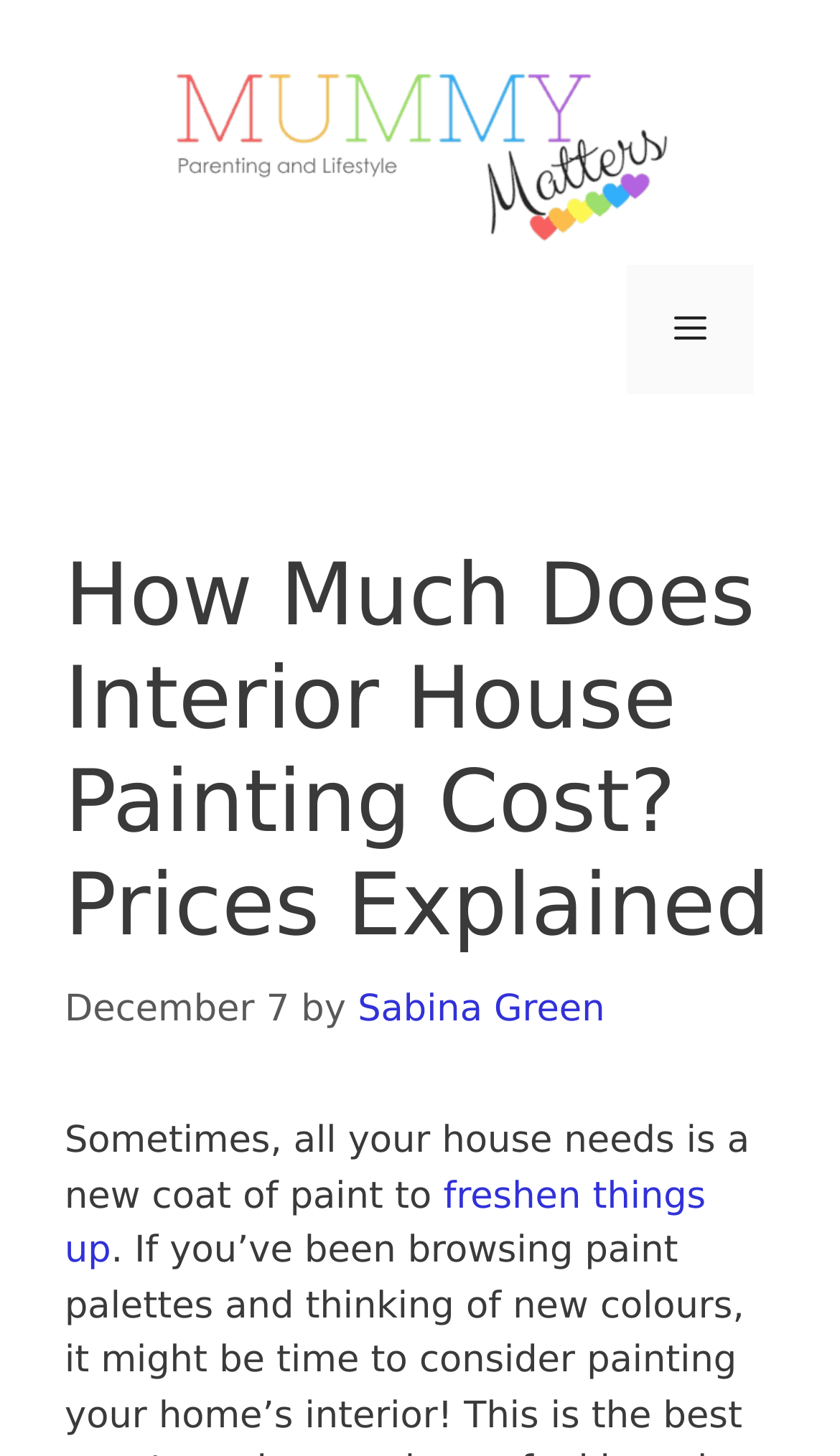Identify and provide the bounding box coordinates of the UI element described: "Sabina Green". The coordinates should be formatted as [left, top, right, bottom], with each number being a float between 0 and 1.

[0.426, 0.678, 0.72, 0.708]